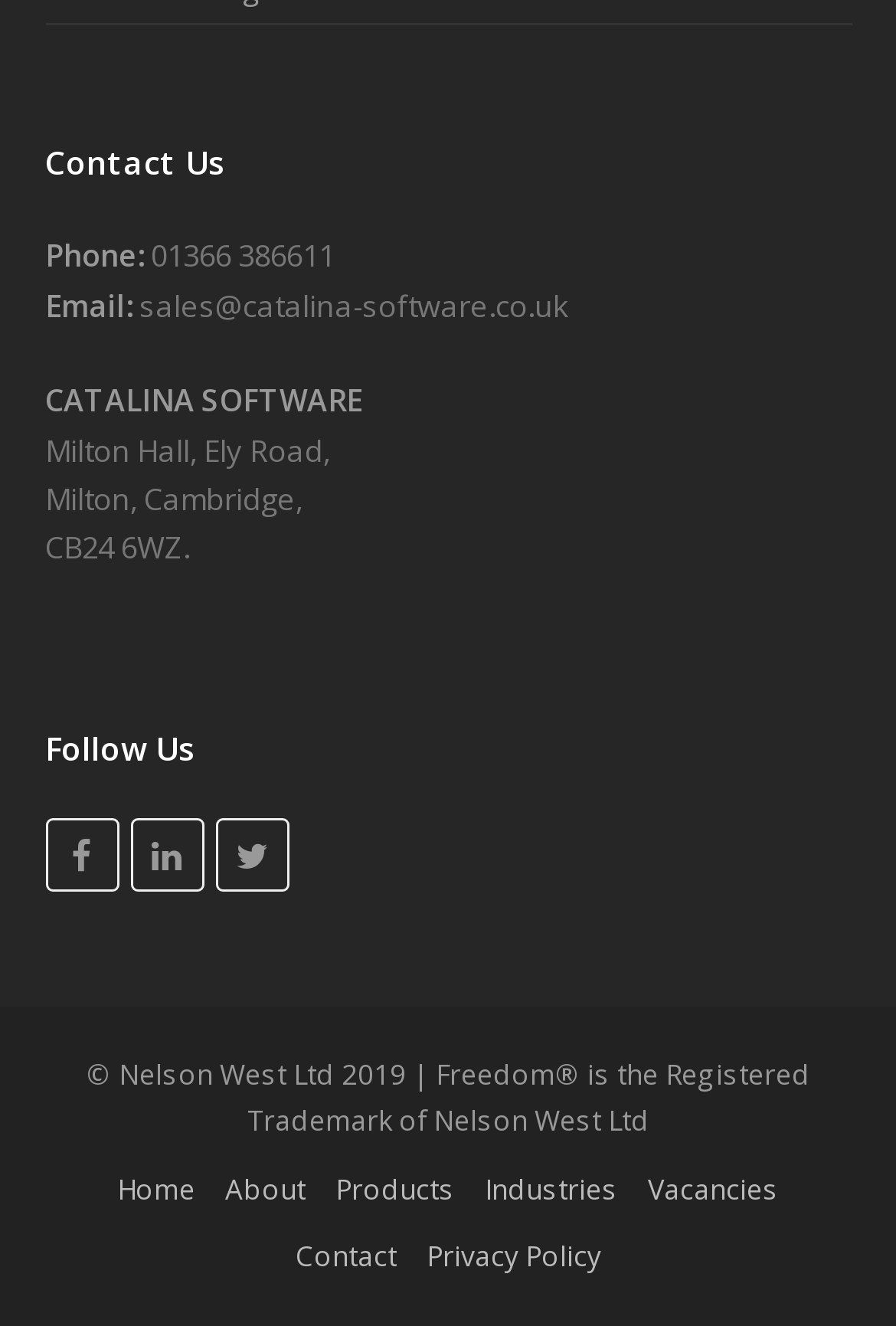Refer to the image and provide an in-depth answer to the question:
What is the company's email address?

The email address can be found in the contact information section, where it is listed as 'Email: sales@catalina-software.co.uk'.